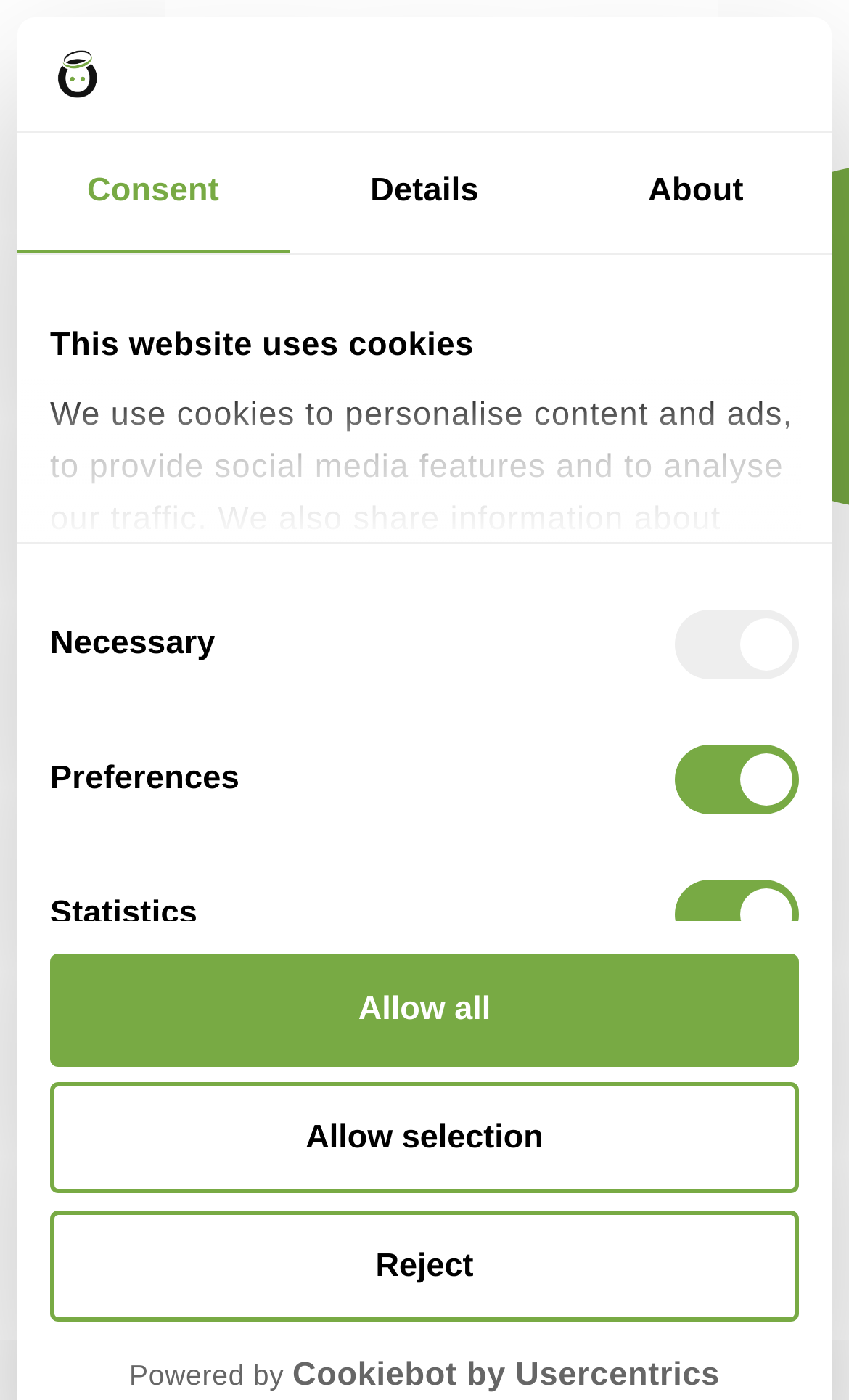Determine the bounding box coordinates of the area to click in order to meet this instruction: "Search for something".

[0.062, 0.208, 0.938, 0.274]